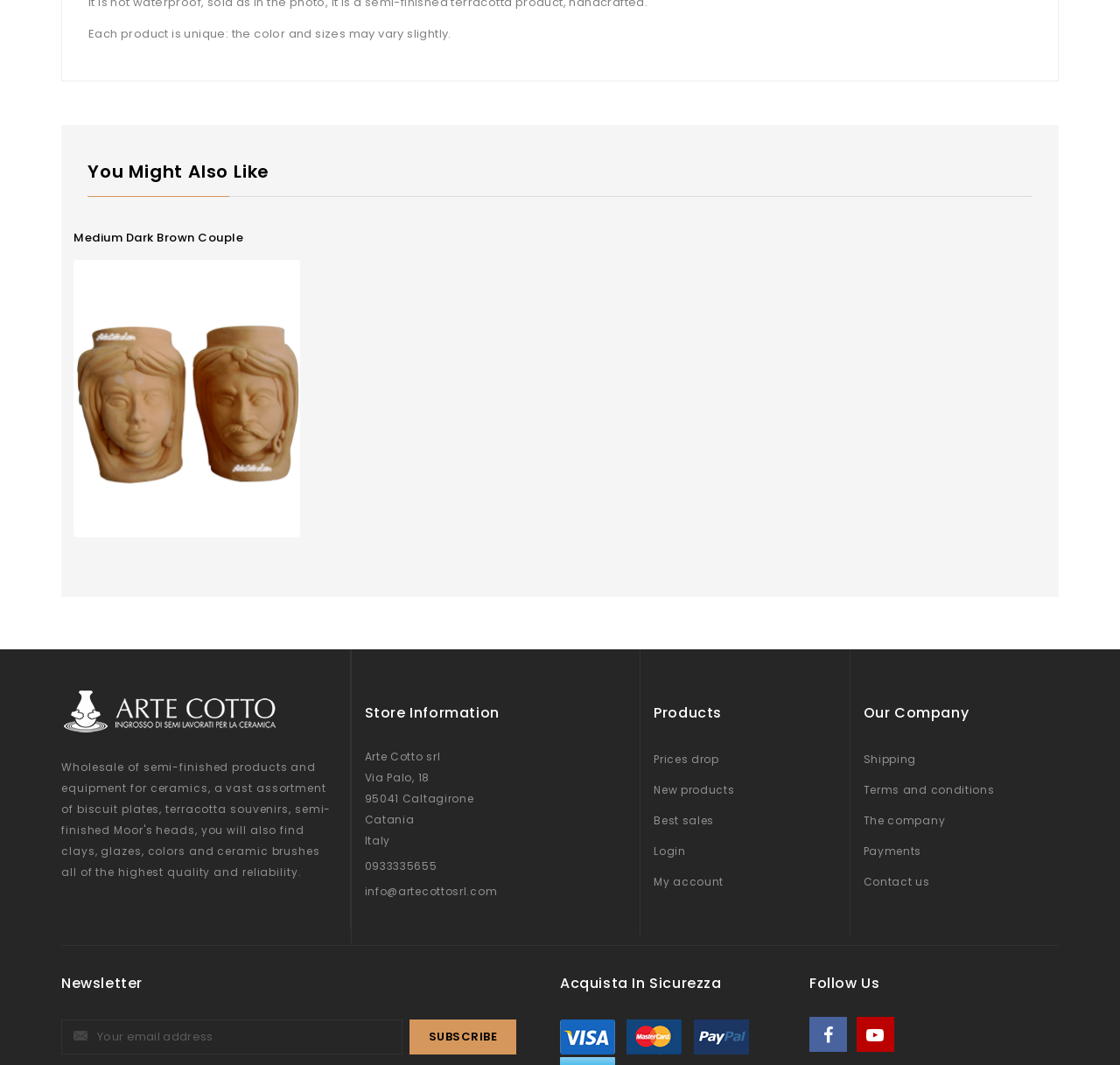Provide the bounding box coordinates of the UI element that matches the description: "Medium dark brown couple".

[0.066, 0.215, 0.217, 0.231]